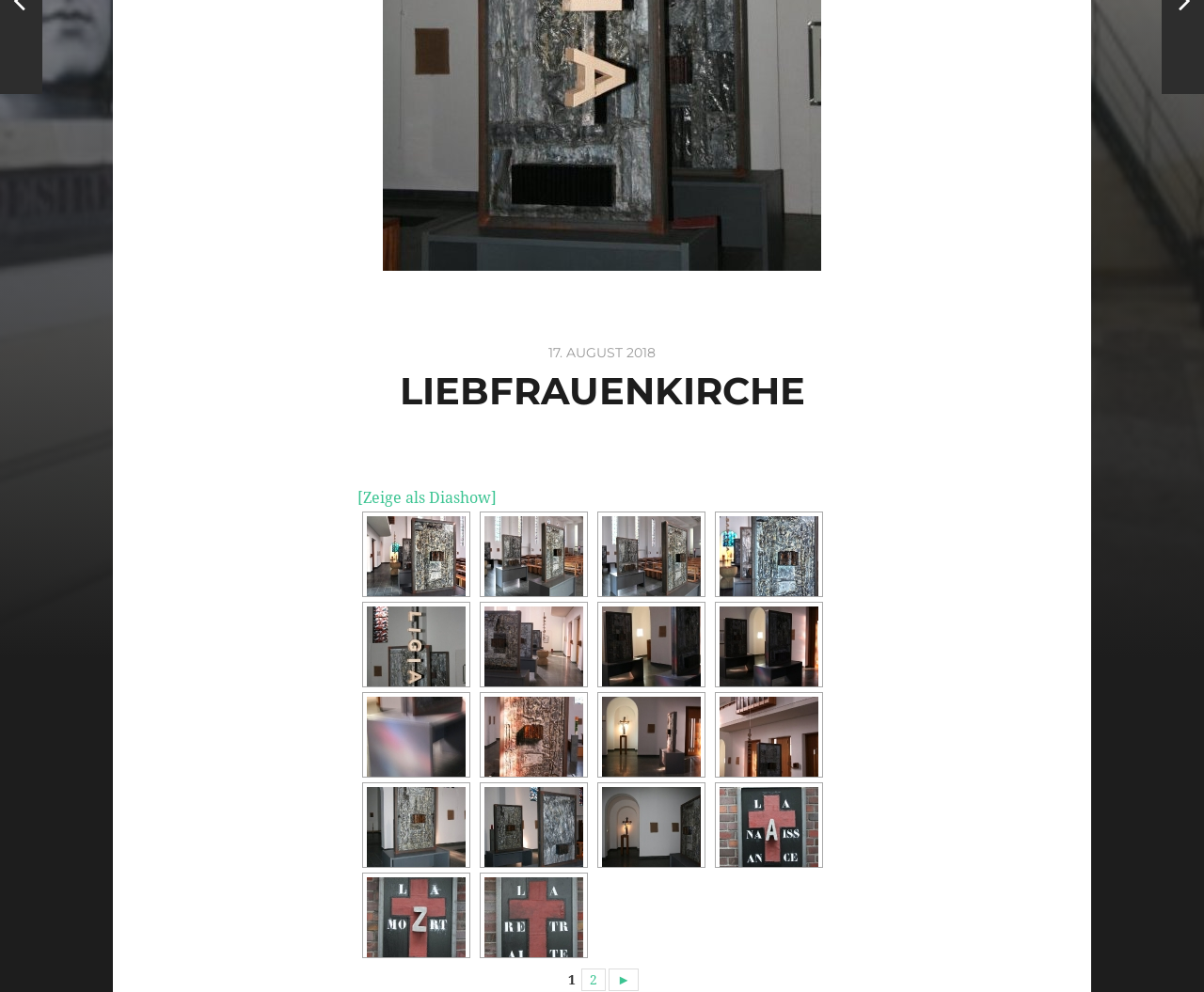Using the element description: "►", determine the bounding box coordinates for the specified UI element. The coordinates should be four float numbers between 0 and 1, [left, top, right, bottom].

[0.505, 0.976, 0.531, 0.999]